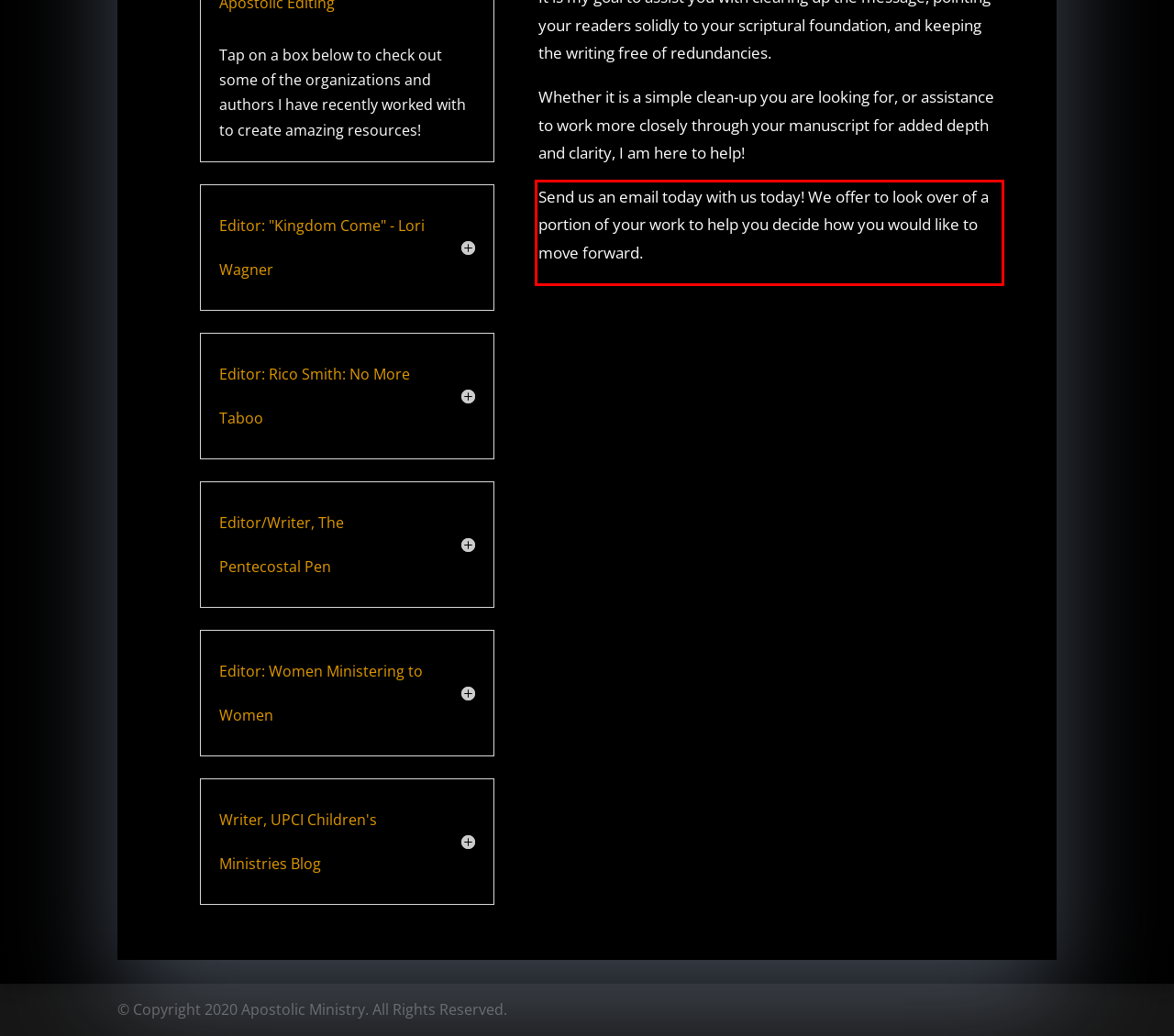You are given a screenshot showing a webpage with a red bounding box. Perform OCR to capture the text within the red bounding box.

Send us an email today with us today! We offer to look over of a portion of your work to help you decide how you would like to move forward.